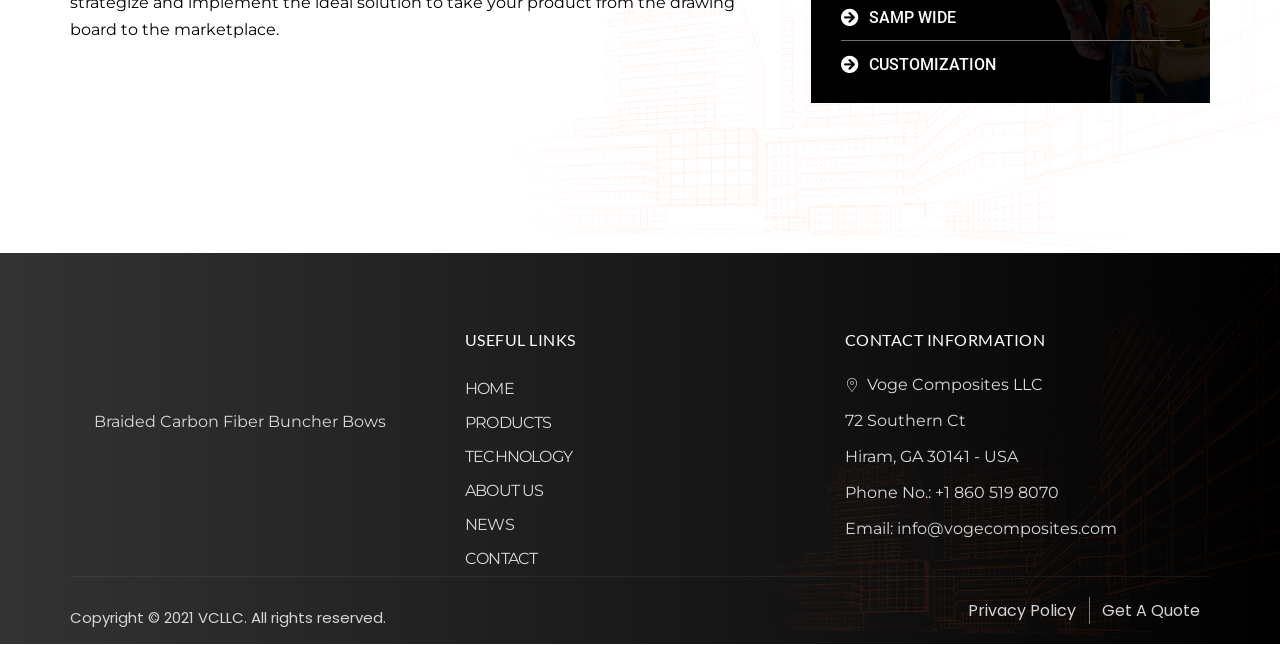Please specify the bounding box coordinates of the region to click in order to perform the following instruction: "click on SAMP WIDE".

[0.657, 0.006, 0.922, 0.048]